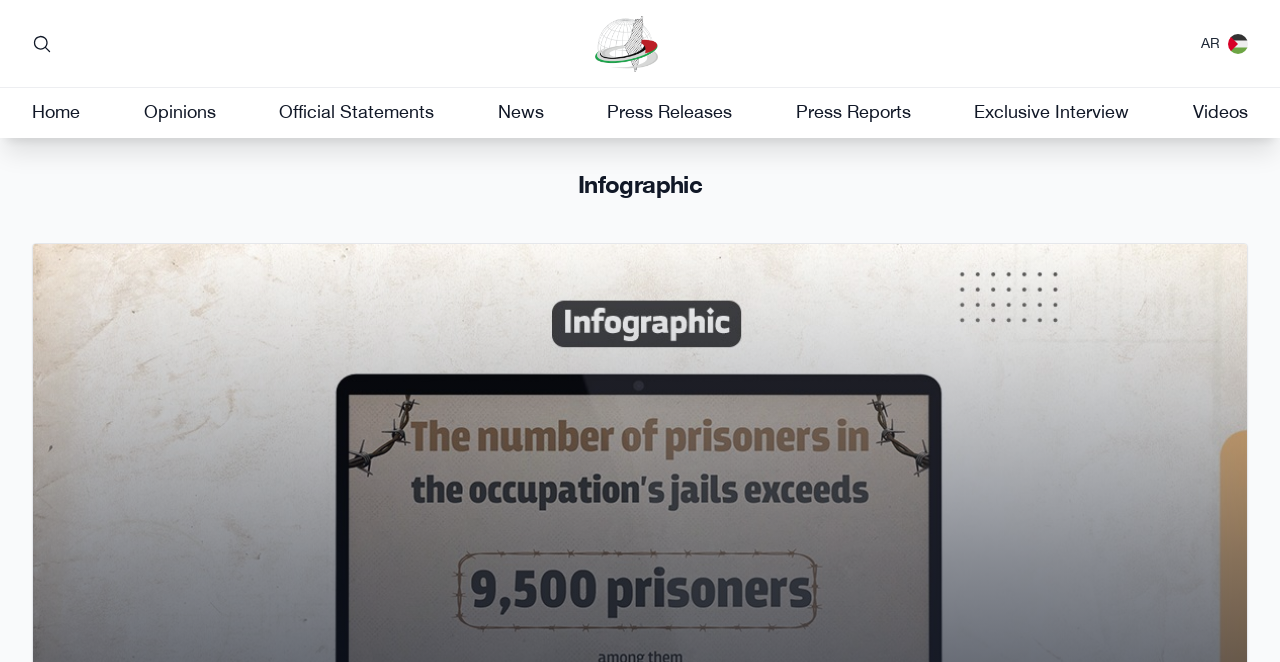Provide a thorough description of the webpage's content and layout.

The webpage is an infographic page titled "فلسطينيو الخارج" (Palestinians Abroad). At the top left corner, there is a button. Next to it, there is a link with the same title as the page, accompanied by an image. 

On the top right corner, there is a link "AR" with an image beside it. Below the top section, there is a navigation menu with seven links: "Home", "Opinions", "Official Statements", "News", "Press Releases", "Press Reports", and "Exclusive Interview", followed by "Videos" at the far right. 

In the middle of the page, there is a static text "Infographic" which suggests that the main content of the page is an infographic.